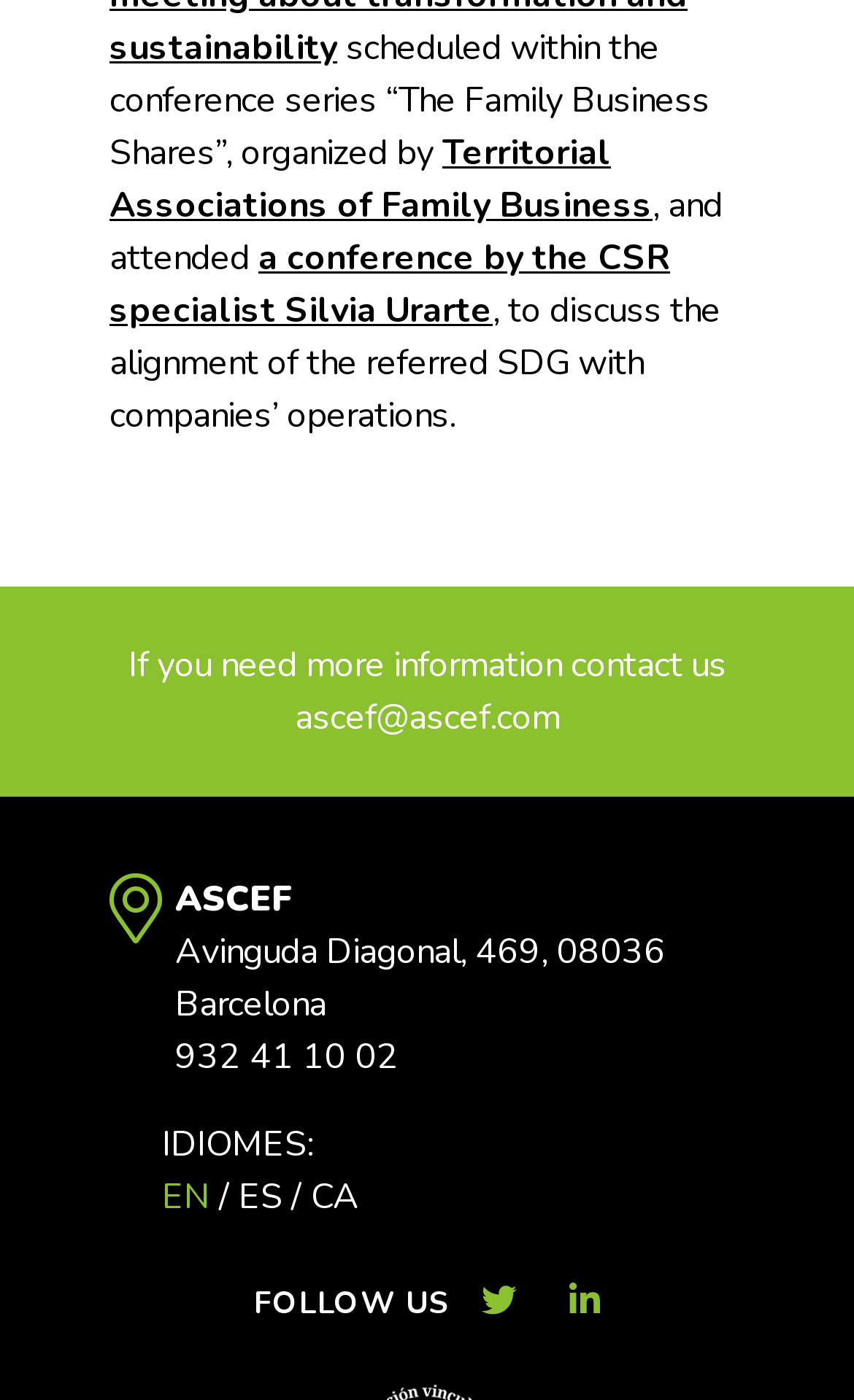Find the bounding box coordinates for the element that must be clicked to complete the instruction: "switch to English language". The coordinates should be four float numbers between 0 and 1, indicated as [left, top, right, bottom].

[0.19, 0.838, 0.246, 0.872]